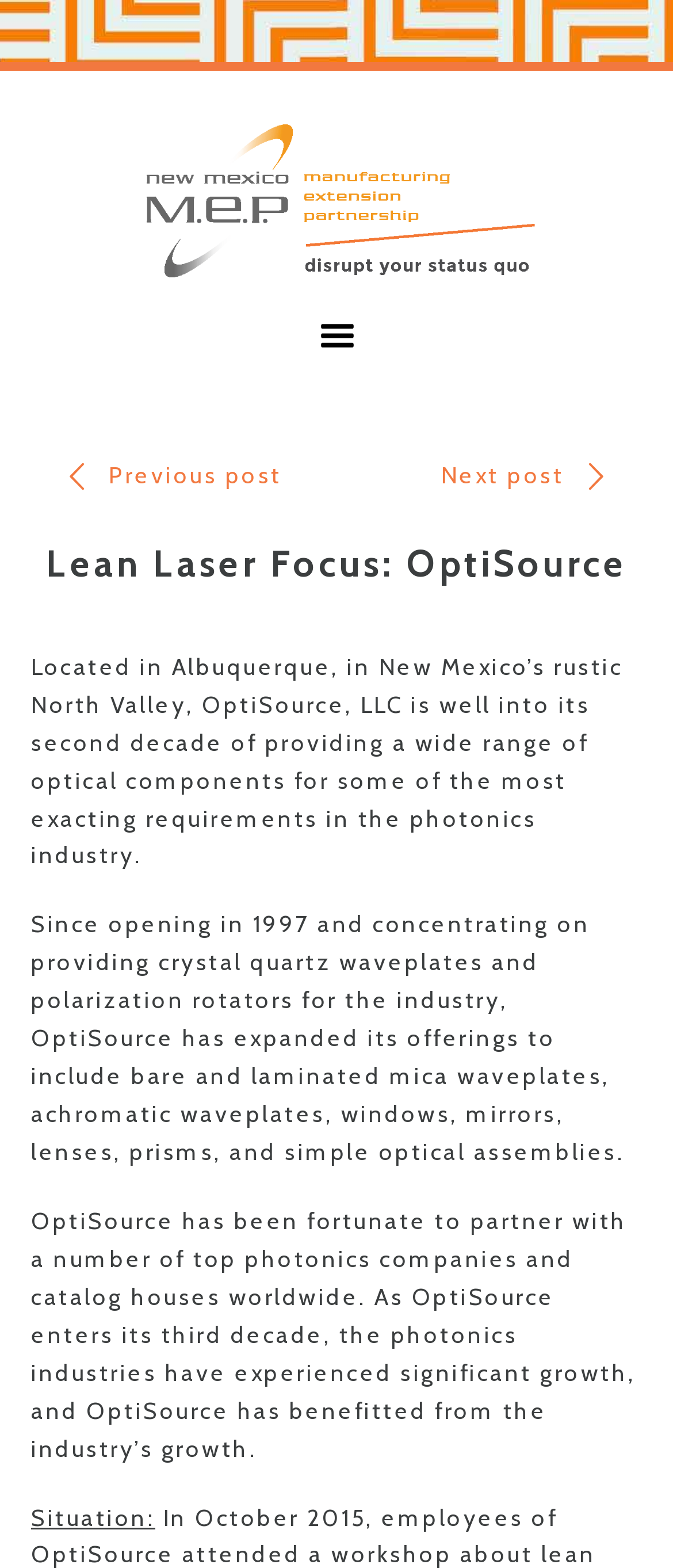What is the industry that OptiSource operates in?
Answer the question with as much detail as you can, using the image as a reference.

I found the answer by reading the text 'Located in Albuquerque, in New Mexico’s rustic North Valley, OptiSource, LLC is well into its second decade of providing a wide range of optical components for some of the most exacting requirements in the photonics industry.' which mentions the industry the company operates in.